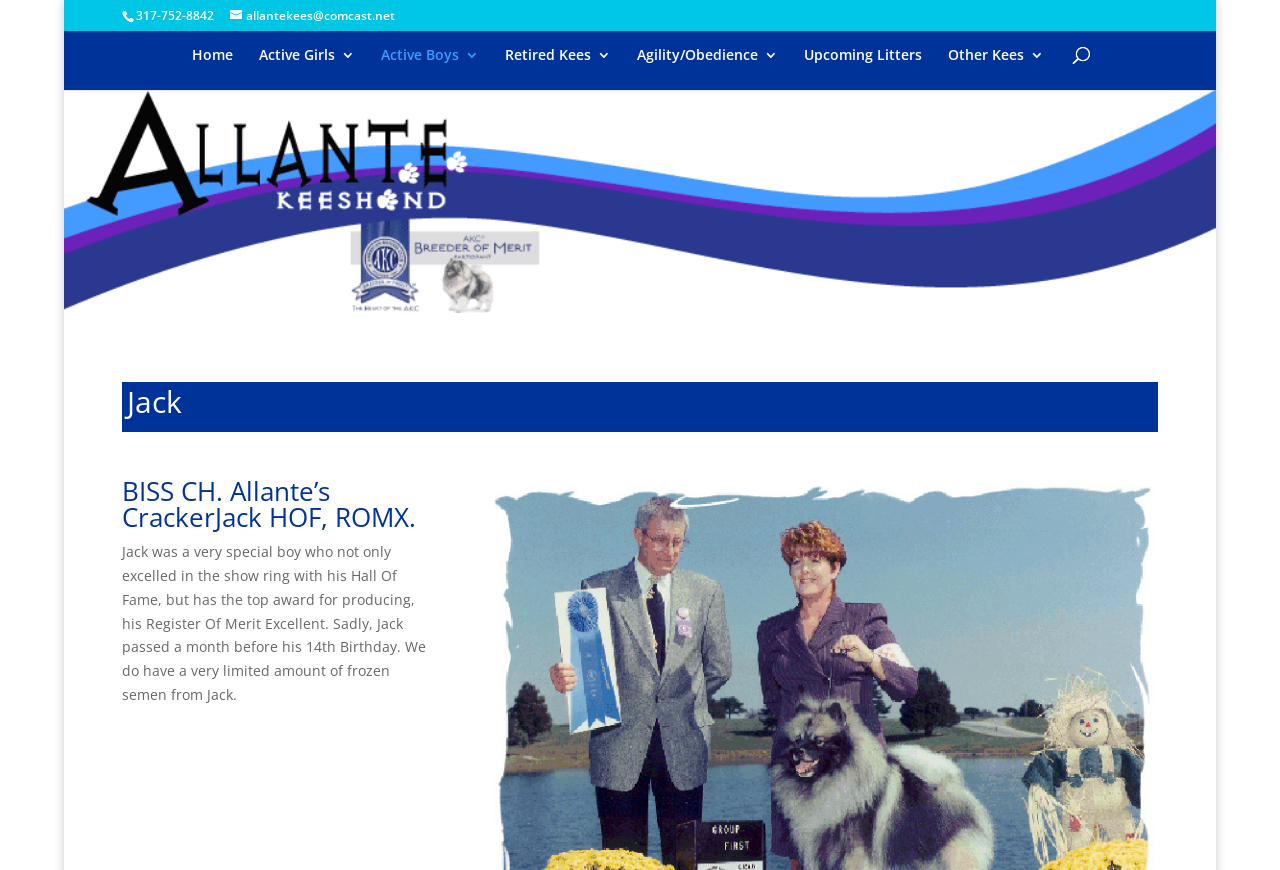Please identify the bounding box coordinates of the element's region that I should click in order to complete the following instruction: "View Jack's information". The bounding box coordinates consist of four float numbers between 0 and 1, i.e., [left, top, right, bottom].

[0.099, 0.445, 0.901, 0.491]